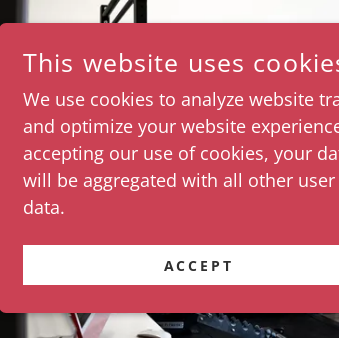Thoroughly describe what you see in the image.

The image features a prominent banner indicating that the website uses cookies for analyzing traffic and optimizing user experience. The message highlights that by accepting these terms, user data will be aggregated with that of other users. The banner is styled with a bold, eye-catching background color, typical for cookie consent notifications, to ensure visibility and prompt user action. At the bottom, there is a button labeled "ACCEPT," encouraging users to consent to the use of cookies for a smoother browsing experience. This element is part of a standard interface seen on many websites to comply with data privacy regulations.